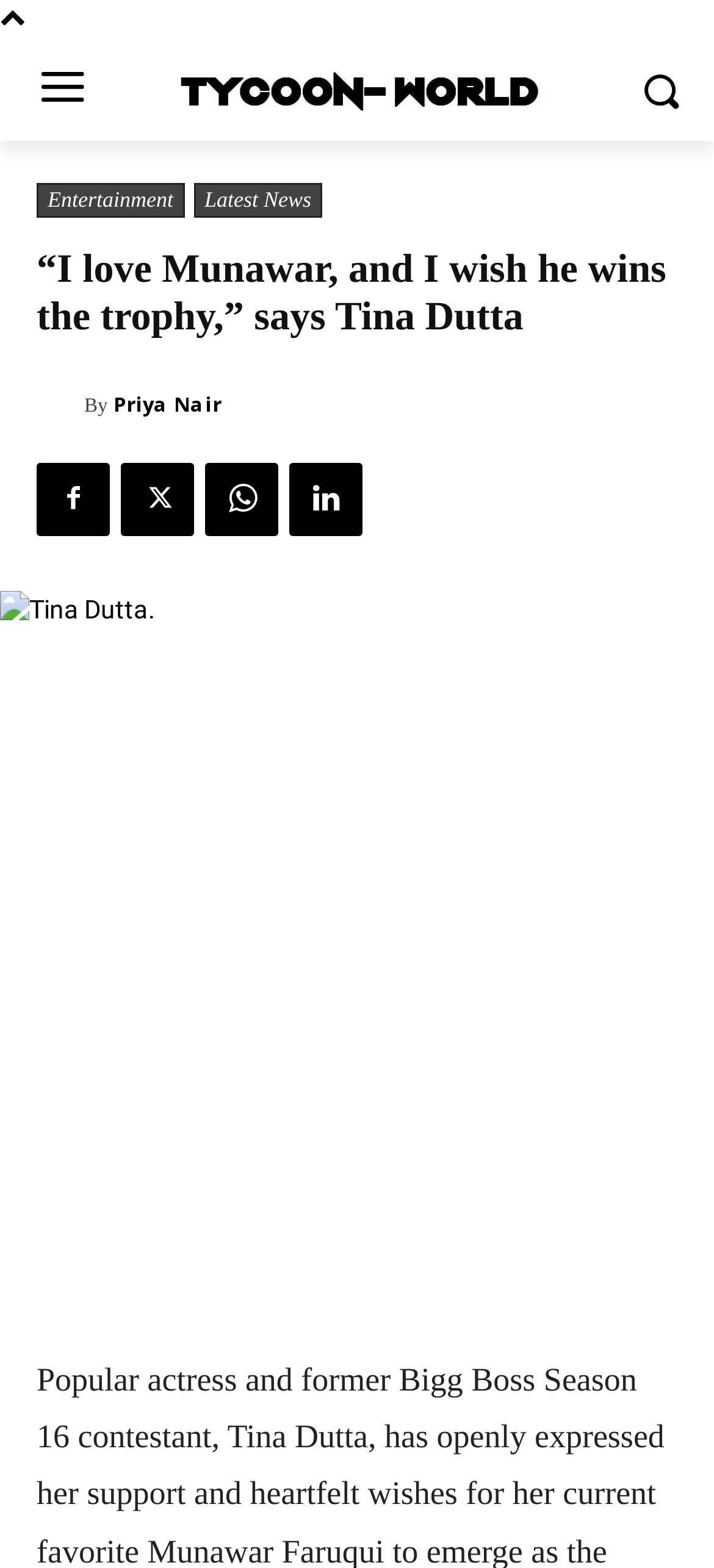Present a detailed account of what is displayed on the webpage.

The webpage features a prominent logo at the top center, accompanied by a smaller image to its right. Below the logo, there are three navigation links: "Entertainment", "Latest News", and a heading that reads "“I love Munawar, and I wish he wins the trophy,” says Tina Dutta". This heading spans almost the entire width of the page.

On the top left, there is a link to "Priya Nair" with a small image of the same name beside it. Below this link, there is a "By" label, followed by another link to "Priya Nair" and four social media icon links.

The main content of the page is an article about Tina Dutta, with a large image of her taking up the full width of the page. The article title is mentioned in the heading above, and the text of the article is not explicitly mentioned in the accessibility tree.